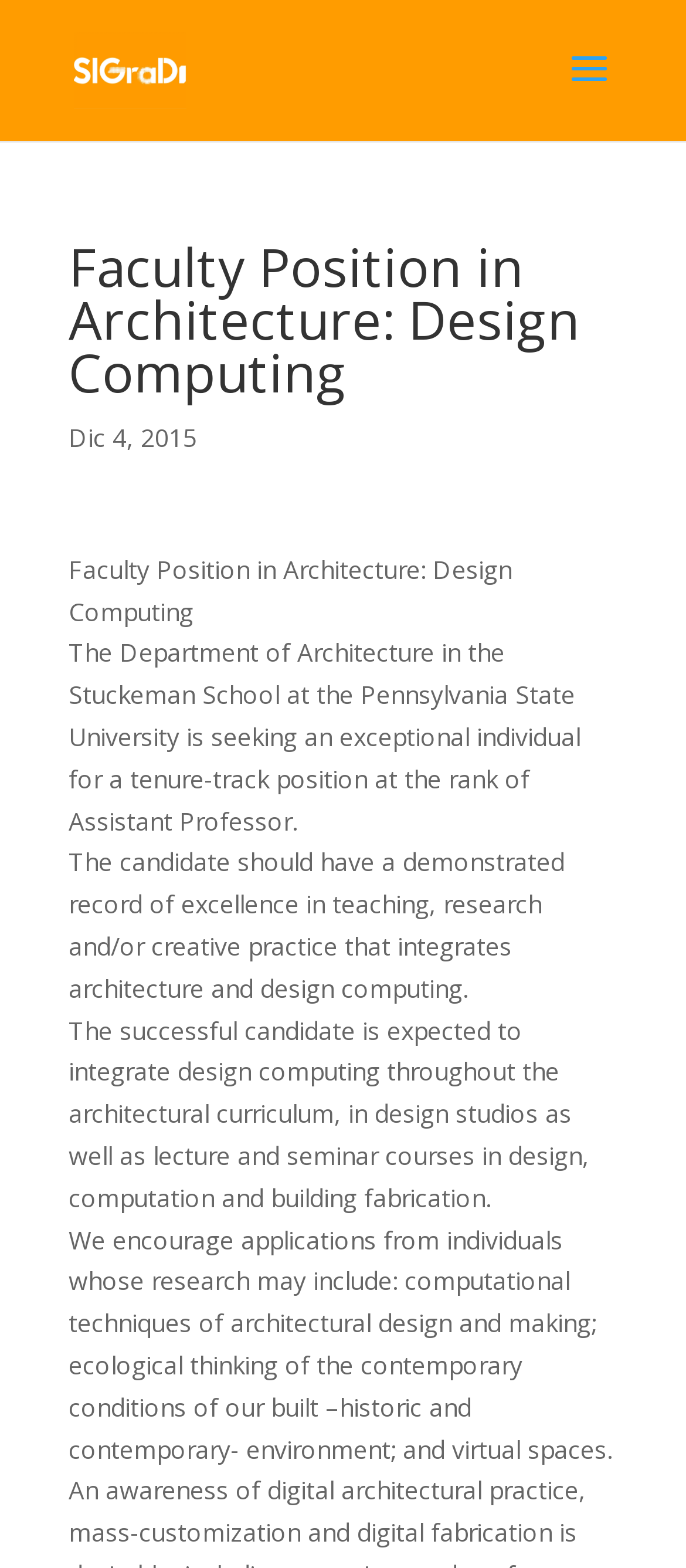What is the department seeking an exceptional individual for?
Look at the screenshot and respond with a single word or phrase.

a tenure-track position